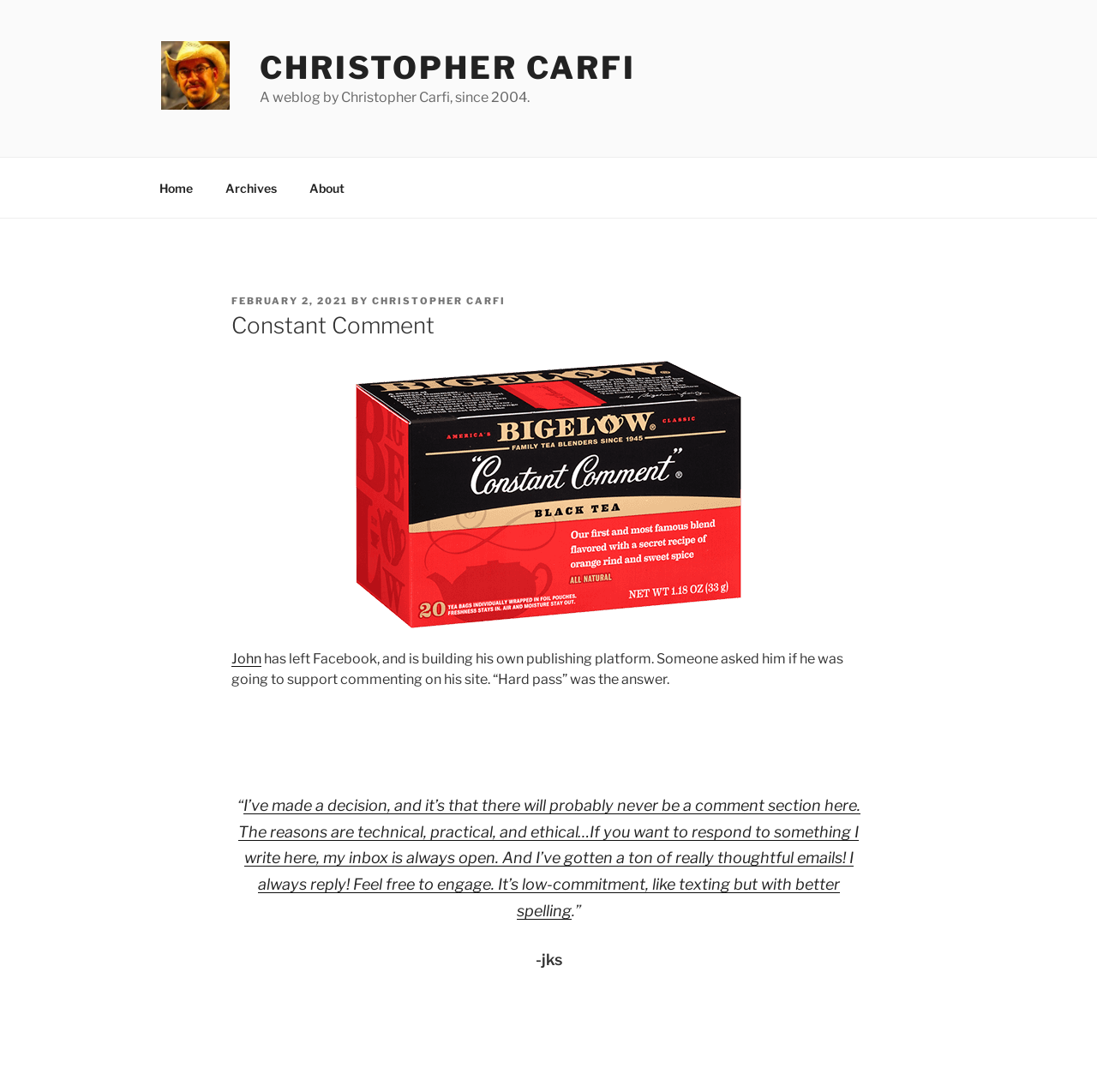Identify the bounding box coordinates for the UI element described as follows: "John". Ensure the coordinates are four float numbers between 0 and 1, formatted as [left, top, right, bottom].

[0.211, 0.596, 0.238, 0.611]